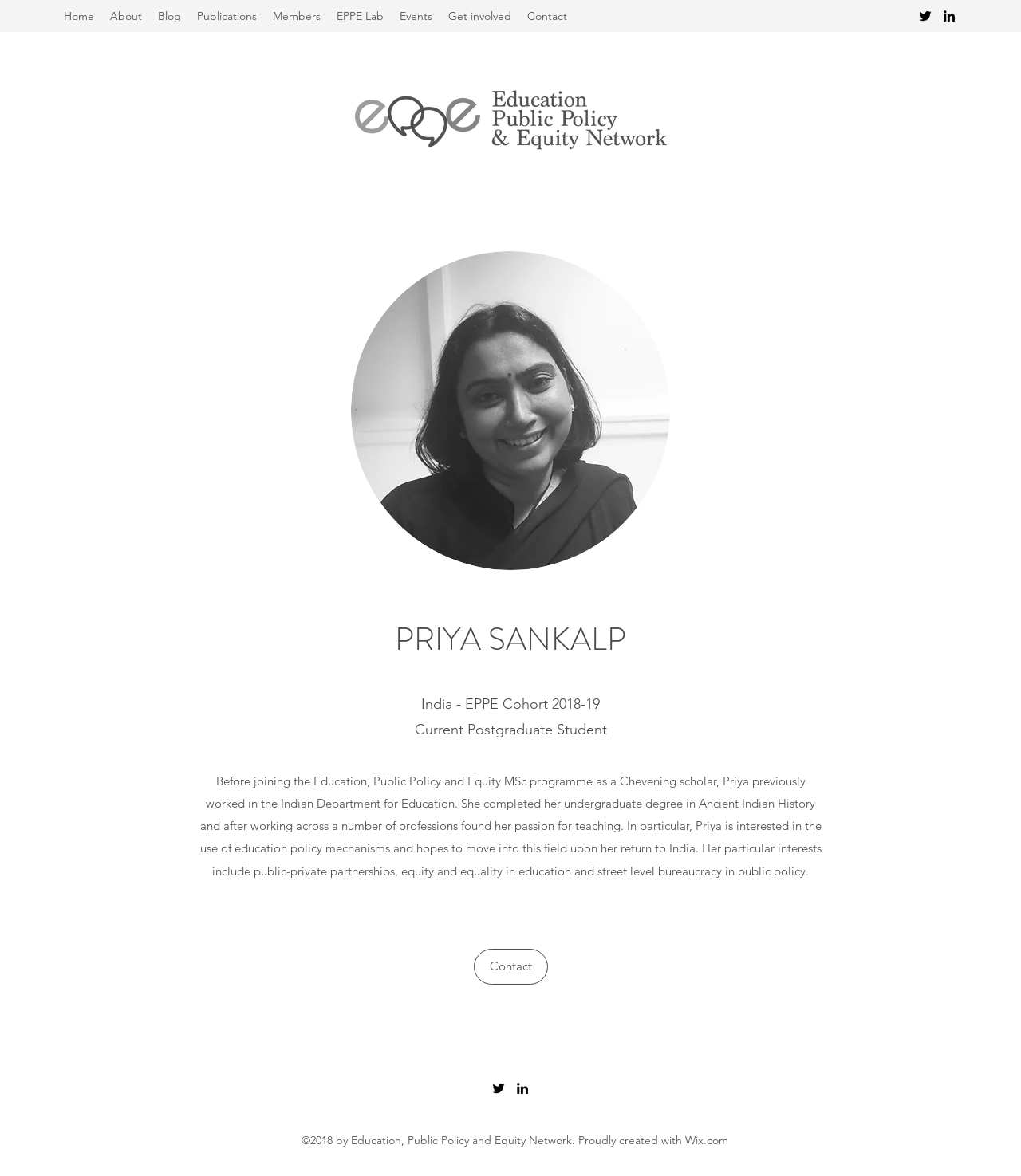Please provide the bounding box coordinates in the format (top-left x, top-left y, bottom-right x, bottom-right y). Remember, all values are floating point numbers between 0 and 1. What is the bounding box coordinate of the region described as: Events

[0.384, 0.003, 0.431, 0.024]